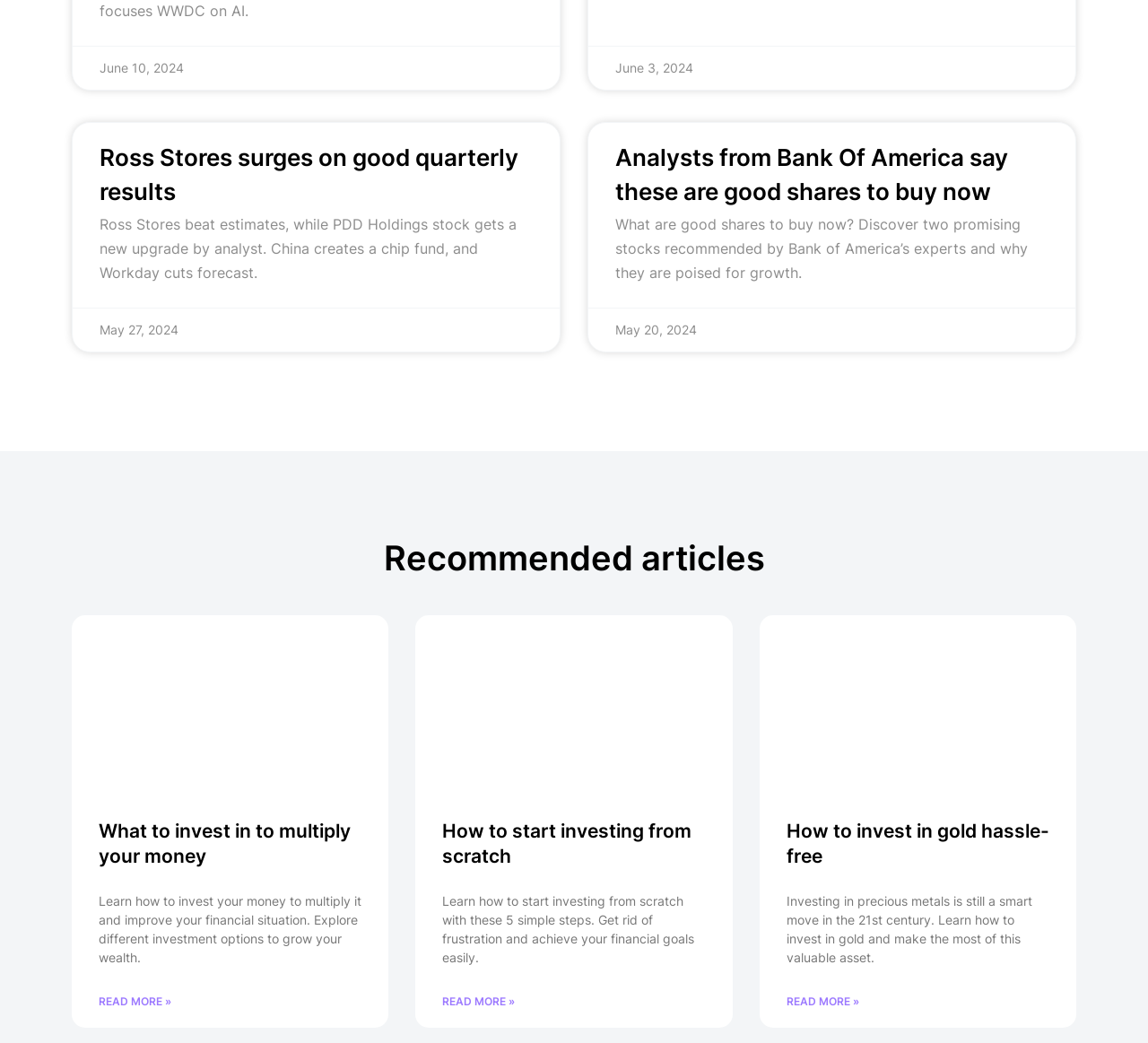Identify the bounding box coordinates of the area that should be clicked in order to complete the given instruction: "Read about Ross Stores surges on good quarterly results". The bounding box coordinates should be four float numbers between 0 and 1, i.e., [left, top, right, bottom].

[0.087, 0.137, 0.452, 0.197]